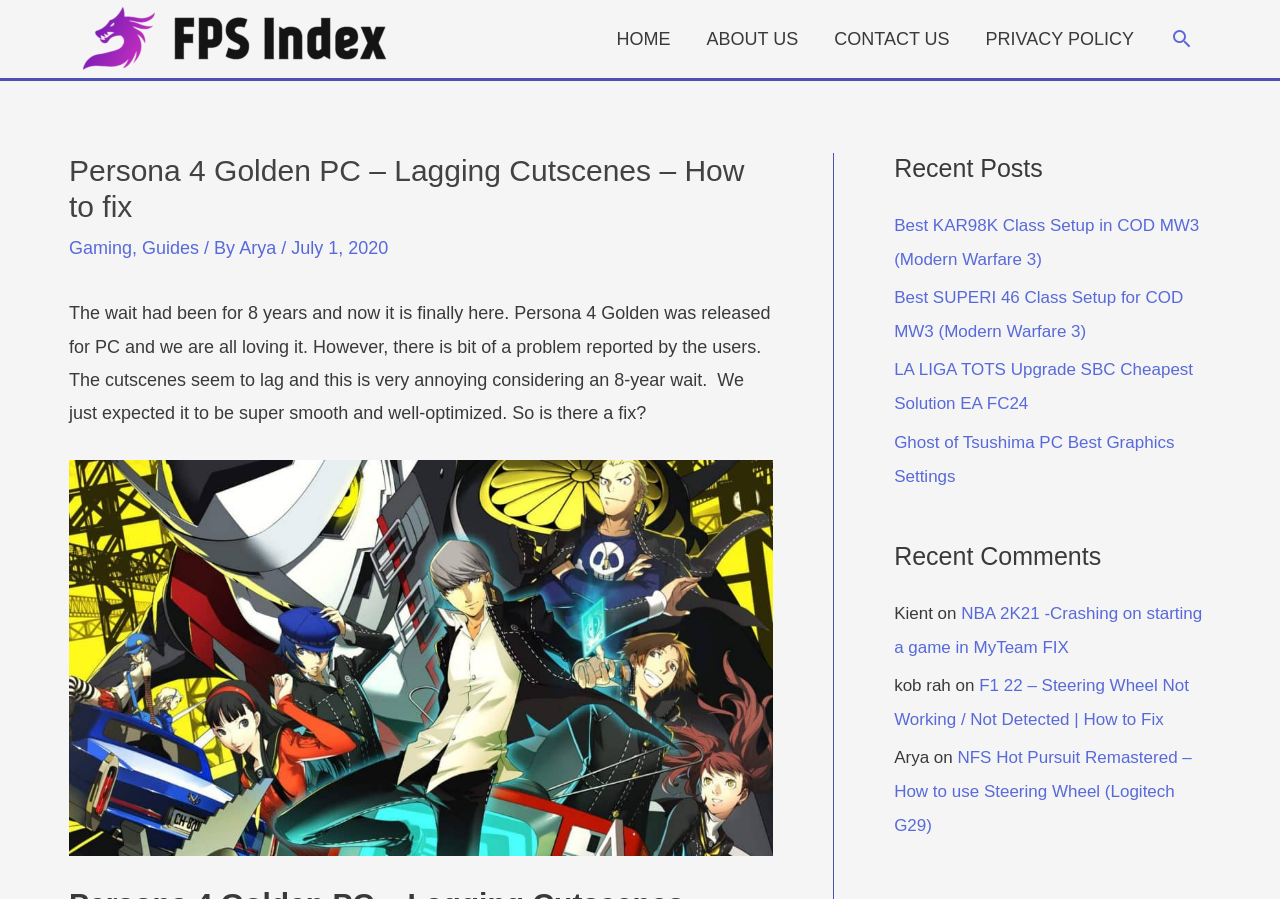Can you find the bounding box coordinates for the element to click on to achieve the instruction: "Click on the HOME link"?

[0.468, 0.0, 0.538, 0.087]